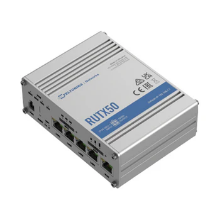Answer the following query with a single word or phrase:
How many SIM slots does the router have?

Dual